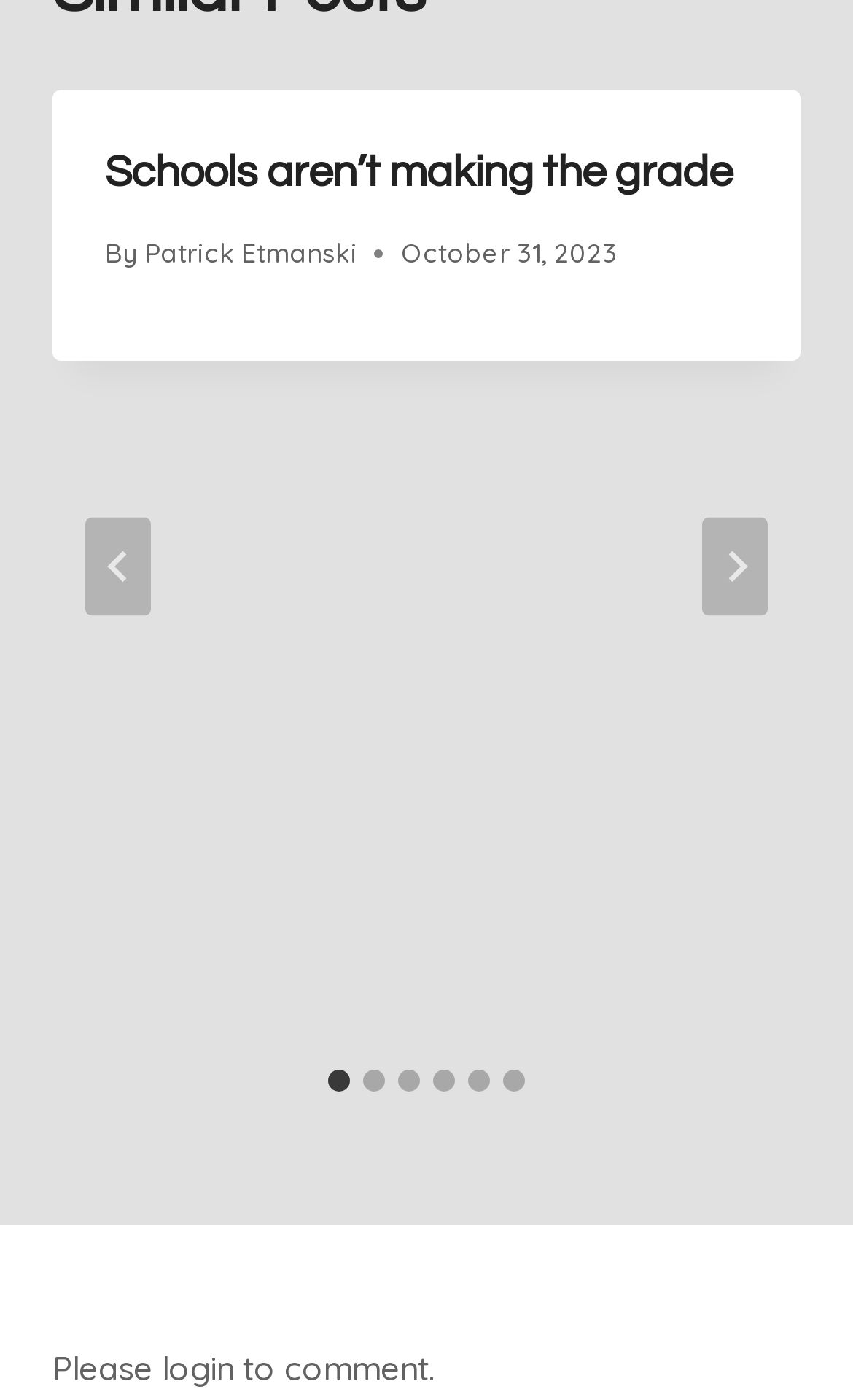Determine the bounding box coordinates for the region that must be clicked to execute the following instruction: "read Reviews".

None